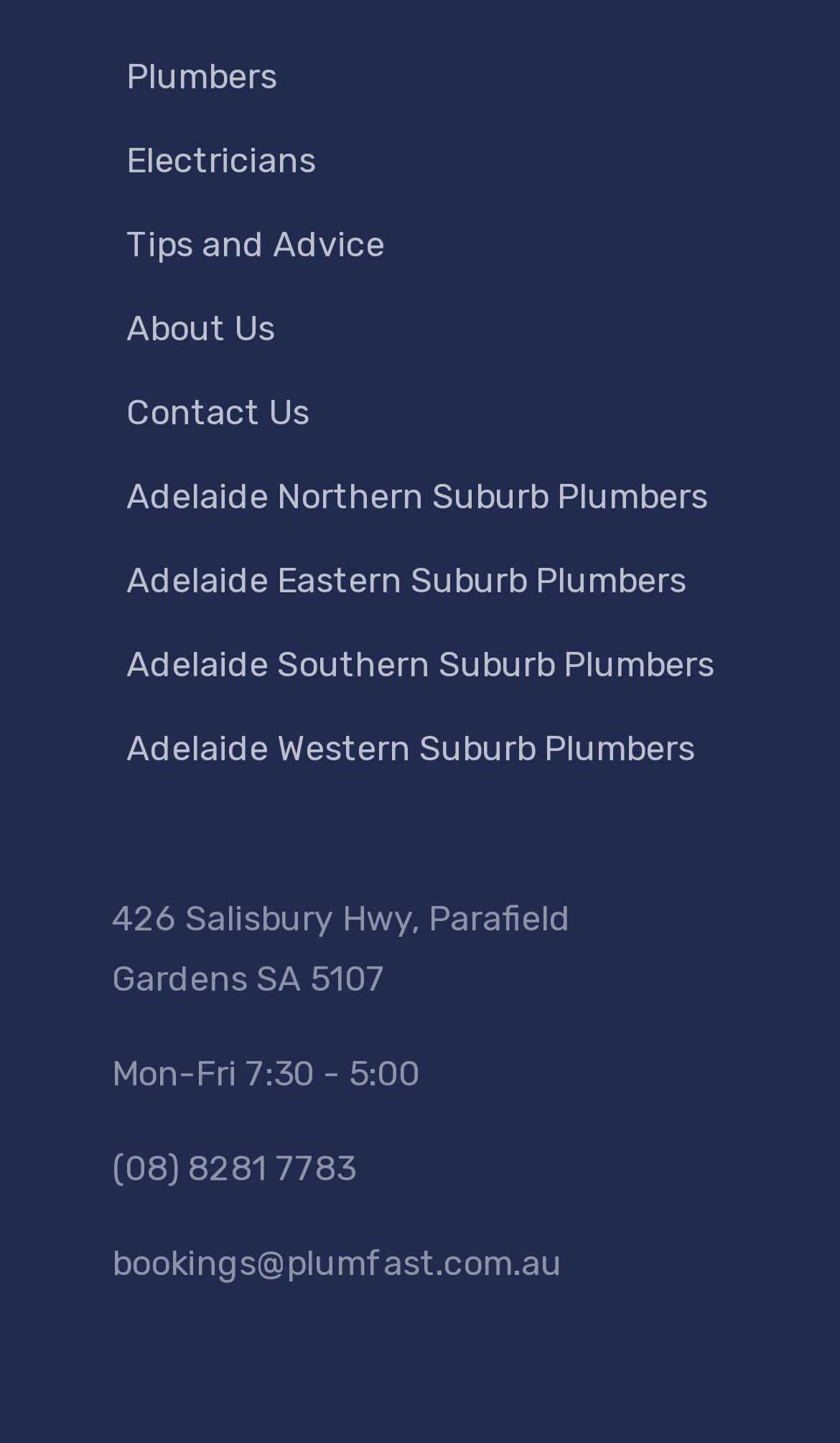Identify the bounding box coordinates of the section that should be clicked to achieve the task described: "Go to Home page".

None